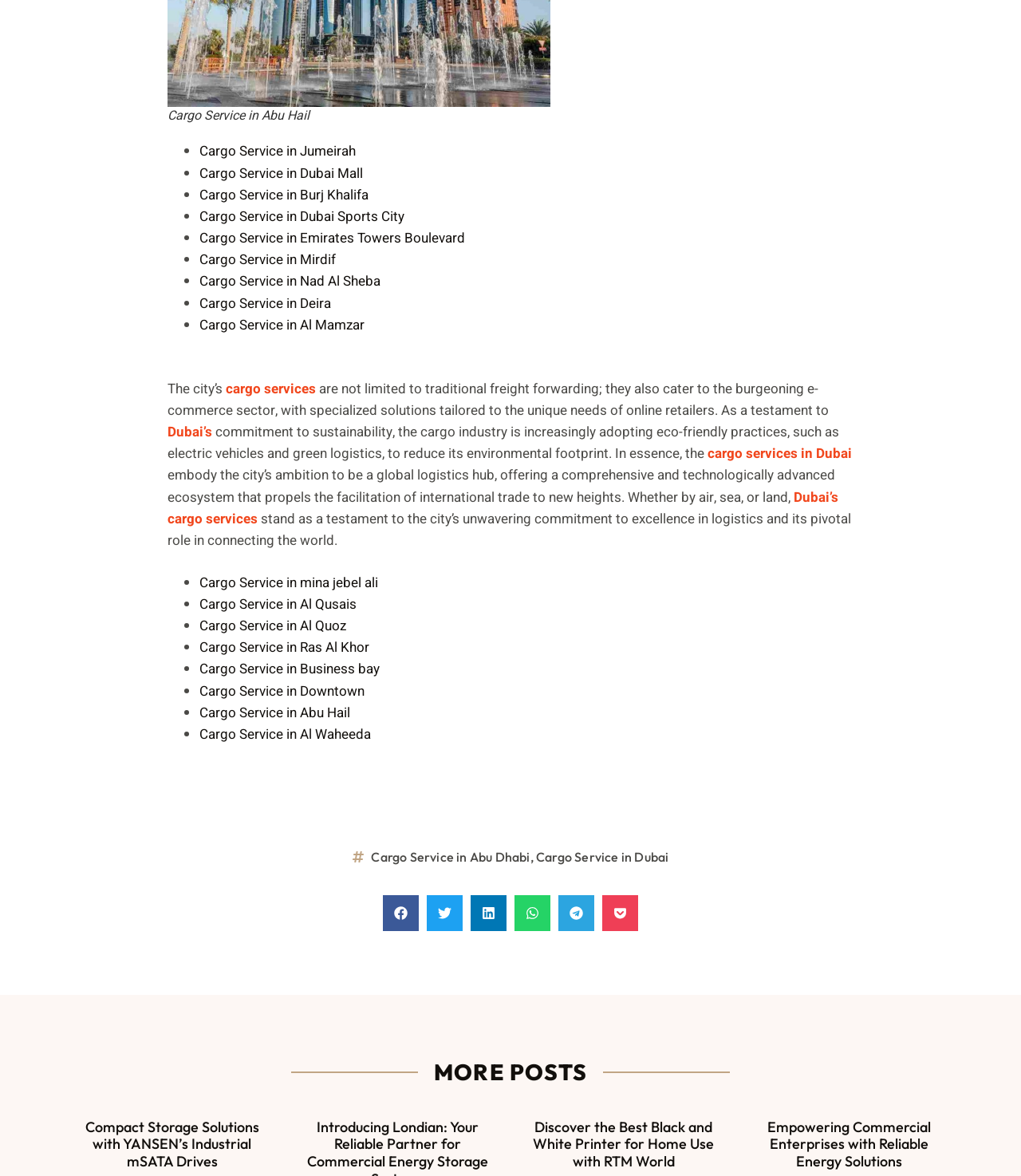Provide a one-word or one-phrase answer to the question:
What is the main topic of this webpage?

Cargo services